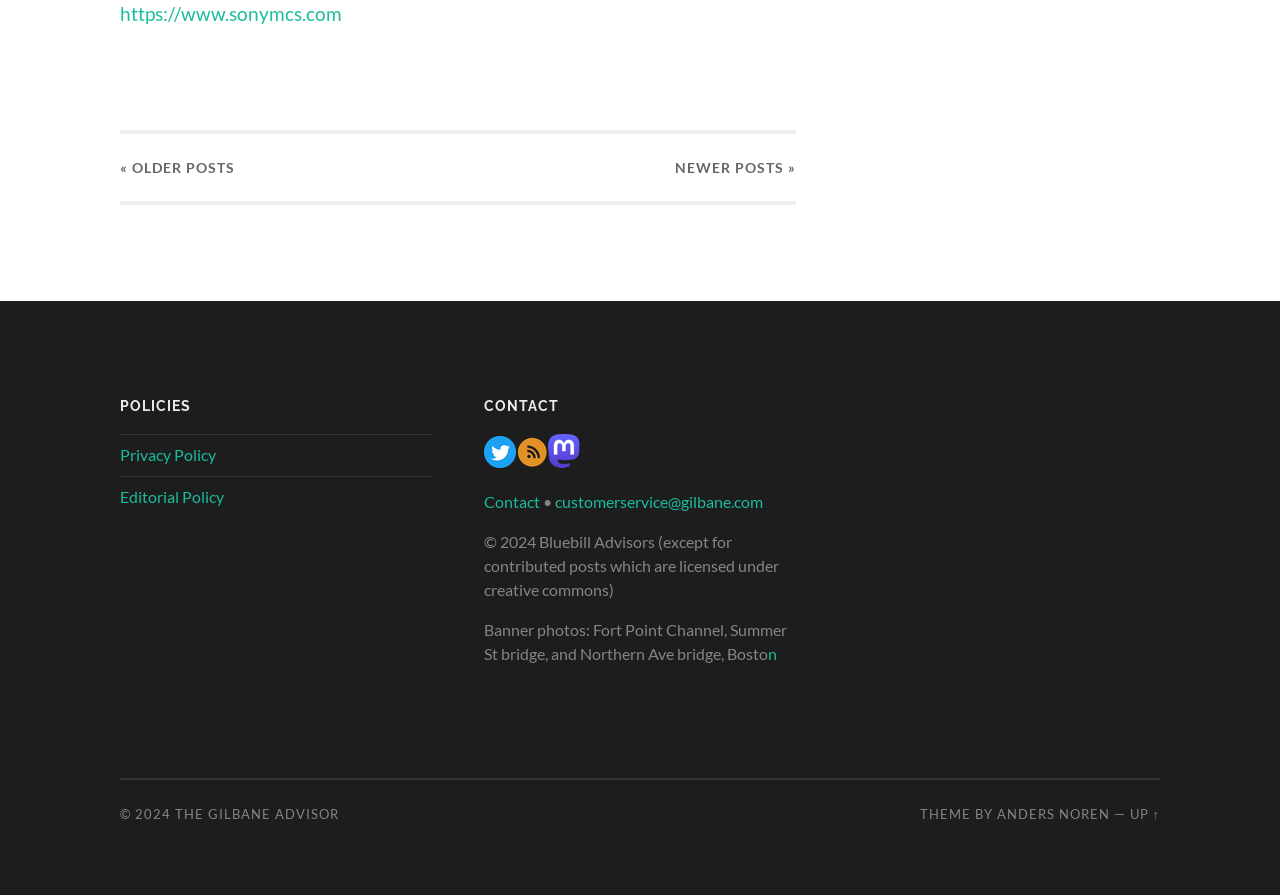Could you find the bounding box coordinates of the clickable area to complete this instruction: "view newer posts"?

[0.527, 0.149, 0.622, 0.224]